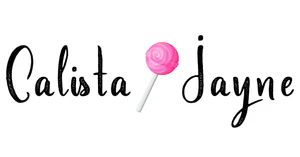Detail every significant feature and component of the image.

The image features the name "Calista Jayne" styled in an eye-catching and playful font. The first part, "Calista," is presented in a bold, artistic script, while "Jayne" is similarly styled, creating a cohesive and charming design. At the center of the name, there is a delightful graphic of a pink lollipop with a swirled design, adding a whimsical touch to the overall aesthetic. This imagery aligns with the branding for the "Charmslinger Bundle," suggesting a fun and engaging theme that may resonate with a youthful audience.